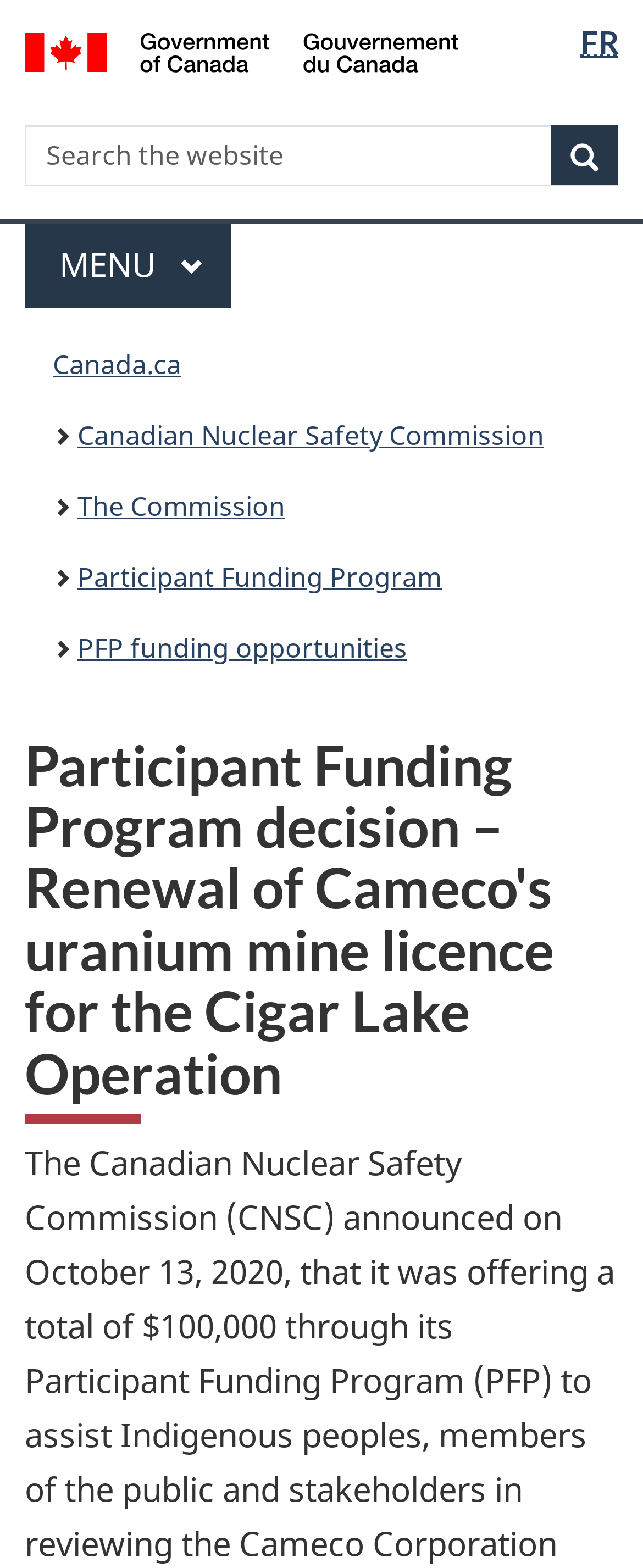How many breadcrumb links are there?
Using the information from the image, provide a comprehensive answer to the question.

I found a breadcrumb navigation section on the webpage, and it contains five links: 'Canada.ca', 'Canadian Nuclear Safety Commission', 'The Commission', 'Participant Funding Program', and 'PFP funding opportunities', indicating that there are five breadcrumb links.